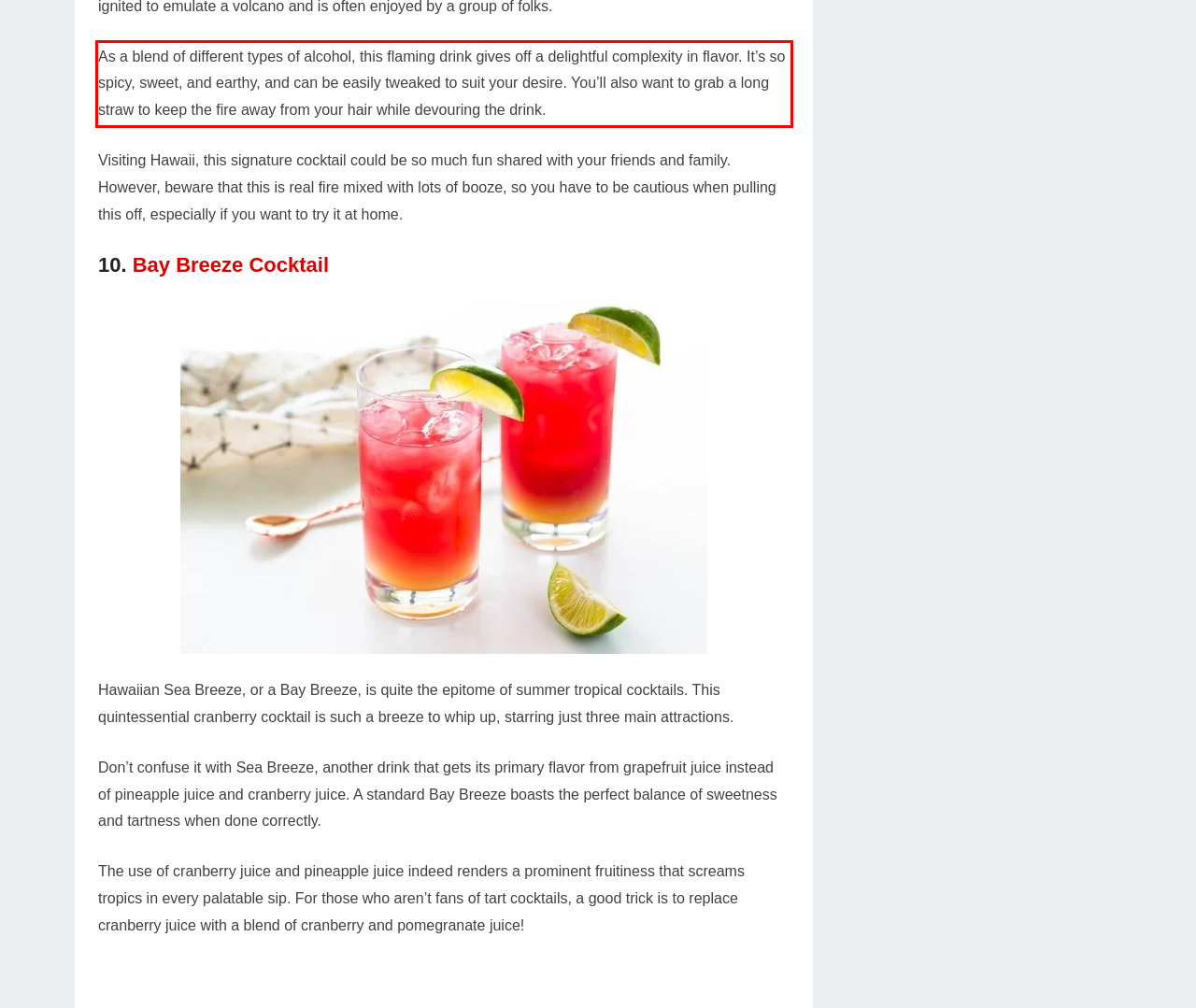Within the provided webpage screenshot, find the red rectangle bounding box and perform OCR to obtain the text content.

As a blend of different types of alcohol, this flaming drink gives off a delightful complexity in flavor. It’s so spicy, sweet, and earthy, and can be easily tweaked to suit your desire. You’ll also want to grab a long straw to keep the fire away from your hair while devouring the drink.